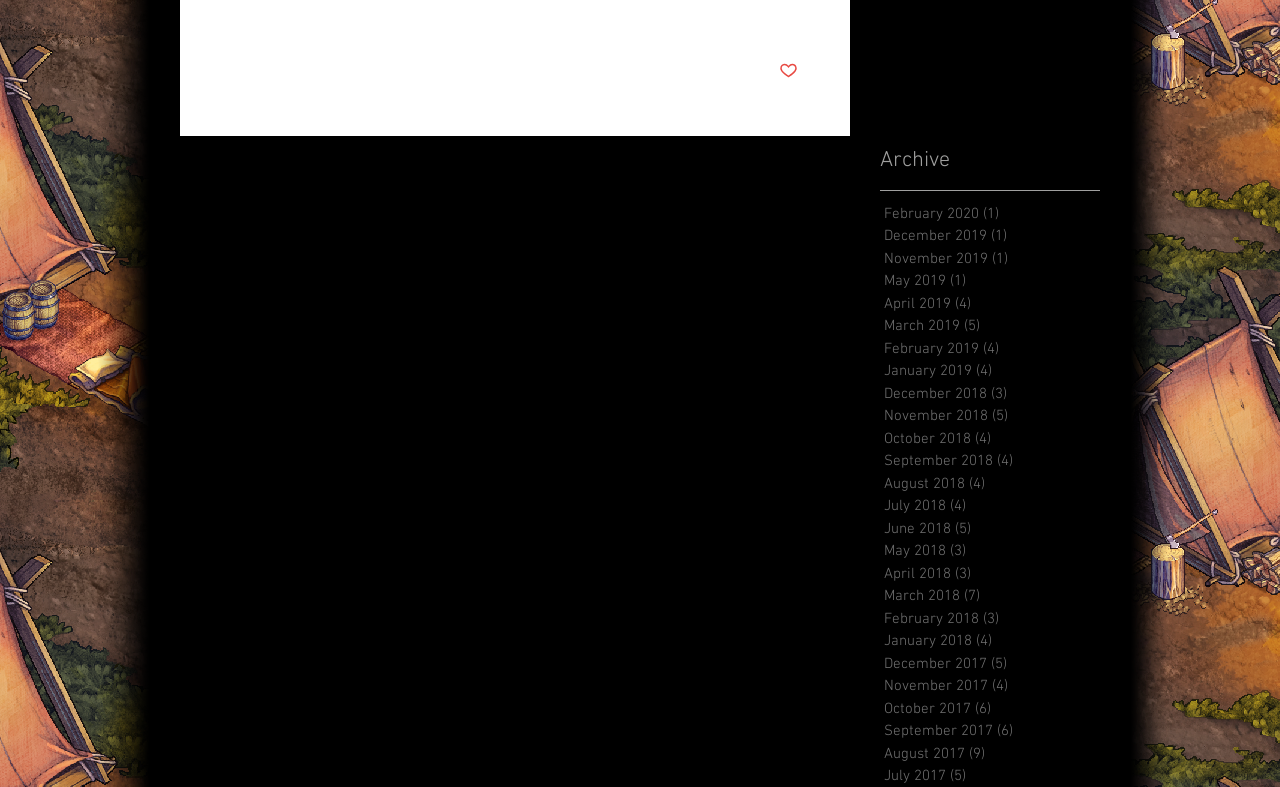Identify the bounding box coordinates for the element you need to click to achieve the following task: "Mark post as liked". Provide the bounding box coordinates as four float numbers between 0 and 1, in the form [left, top, right, bottom].

[0.609, 0.078, 0.623, 0.107]